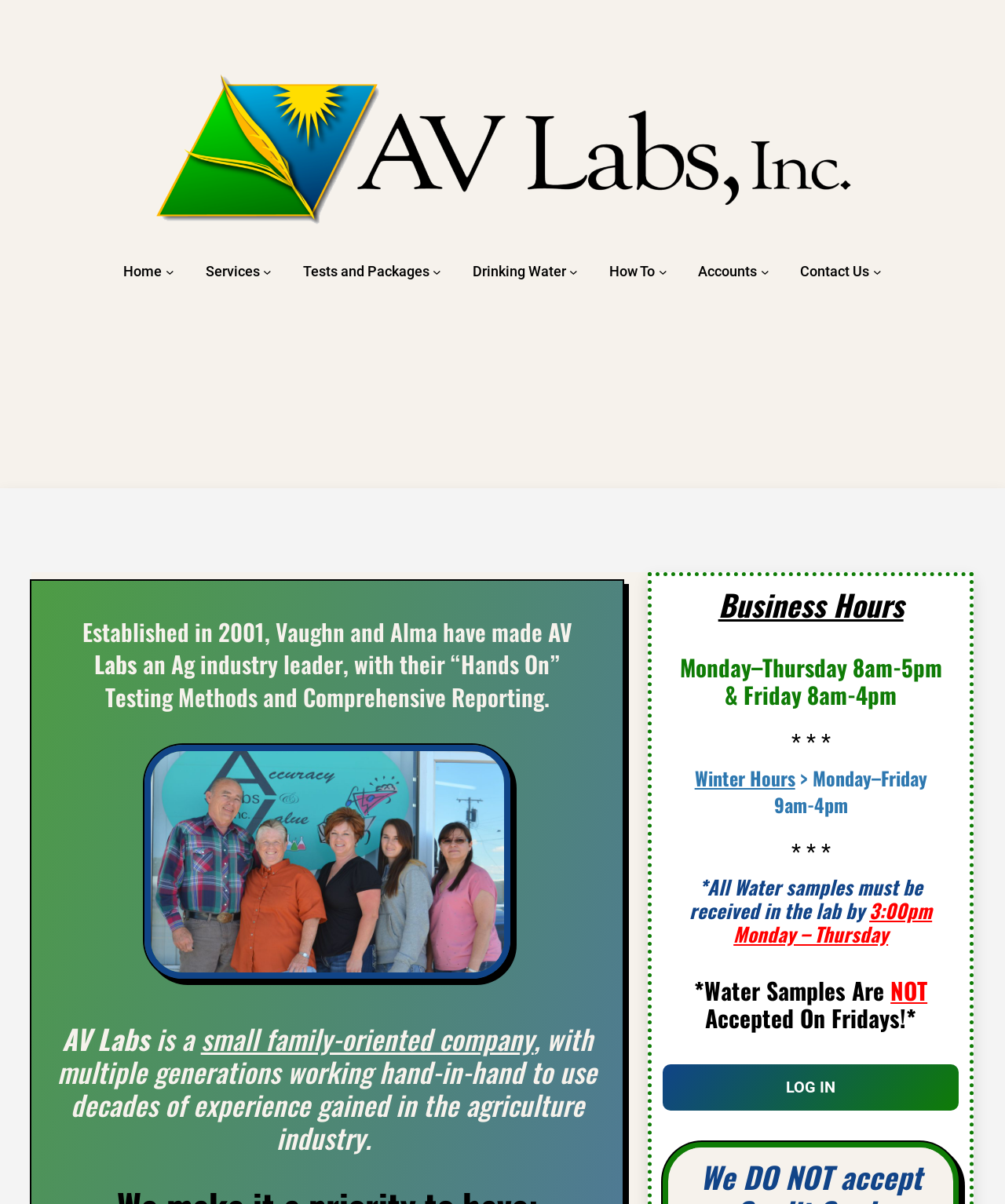Please provide a detailed answer to the question below by examining the image:
What is the purpose of AV Labs?

The purpose of AV Labs can be inferred from the heading element which states 'Established in 2001, Vaughn and Alma have made AV Labs an Ag industry leader, with their “Hands On” Testing Methods and Comprehensive Reporting.'